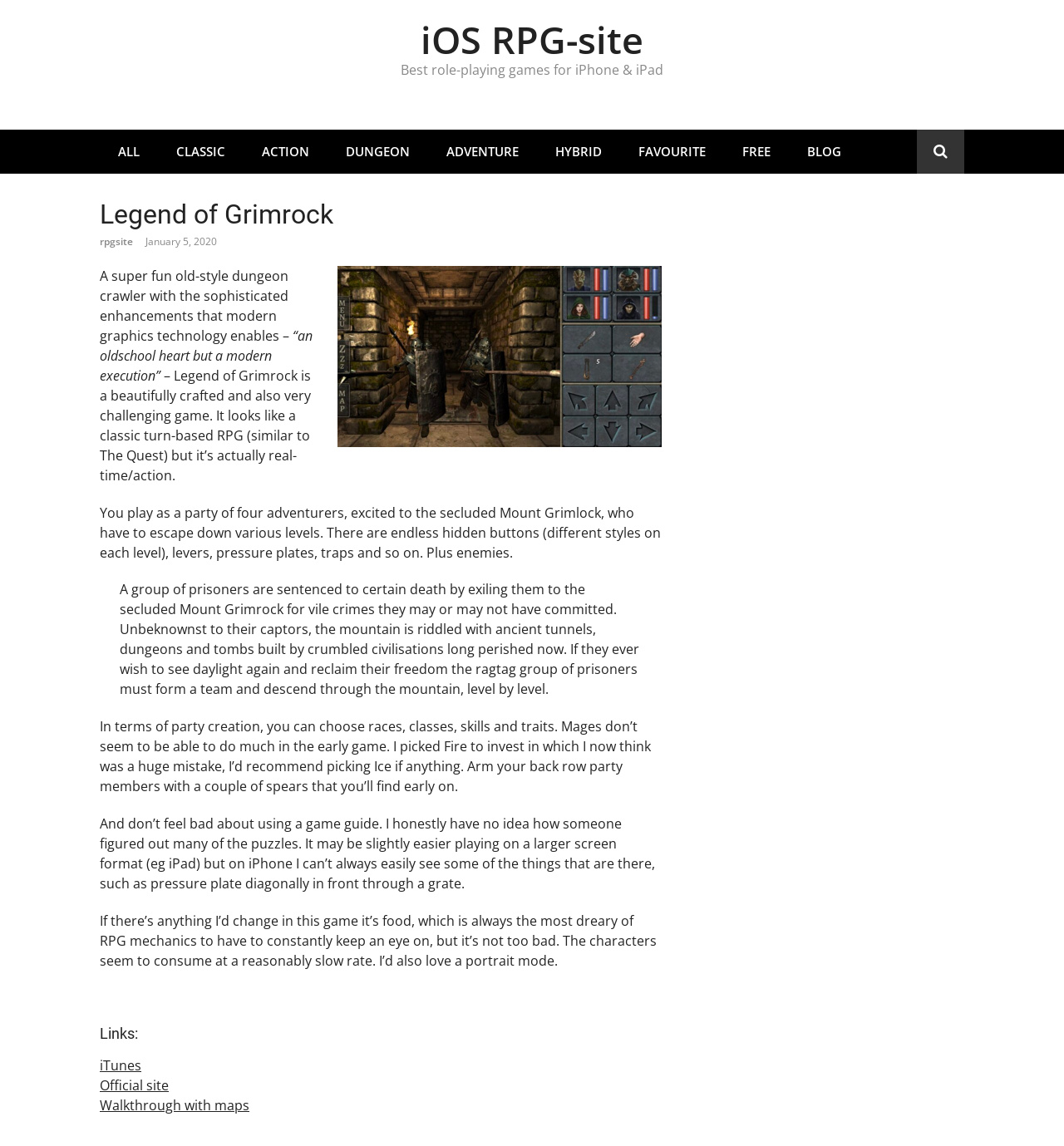Find the bounding box coordinates of the clickable area required to complete the following action: "Click on the 'ALL' filter".

[0.094, 0.113, 0.148, 0.151]